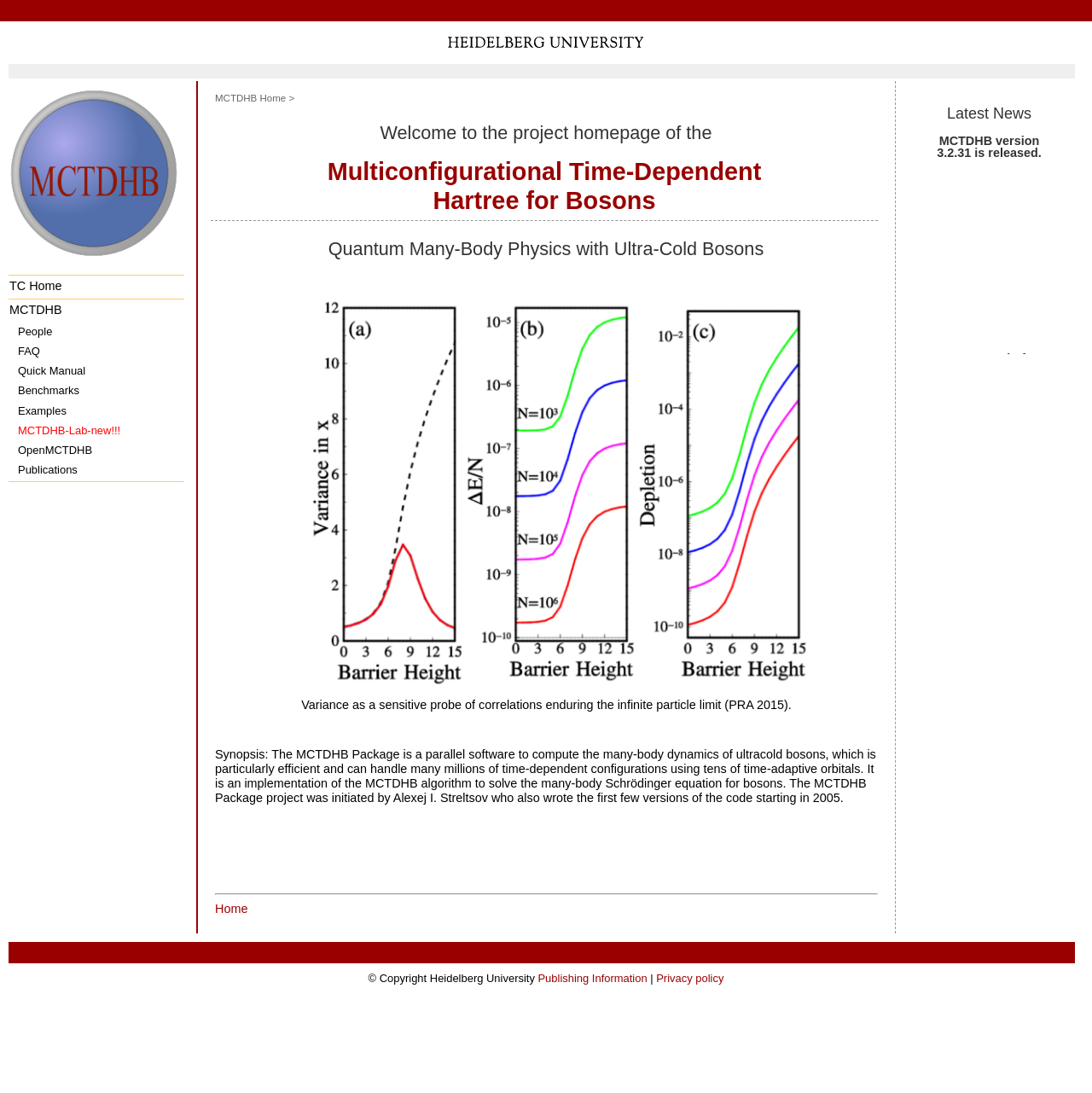What is the topic of the research?
Could you answer the question in a detailed manner, providing as much information as possible?

I found the answer by reading the heading 'Quantum Many-Body Physics with Ultra-Cold Bosons' which is a subheading under the main heading 'Welcome to the project homepage of the Multiconfigurational Time-Dependent Hartree for Bosons'.